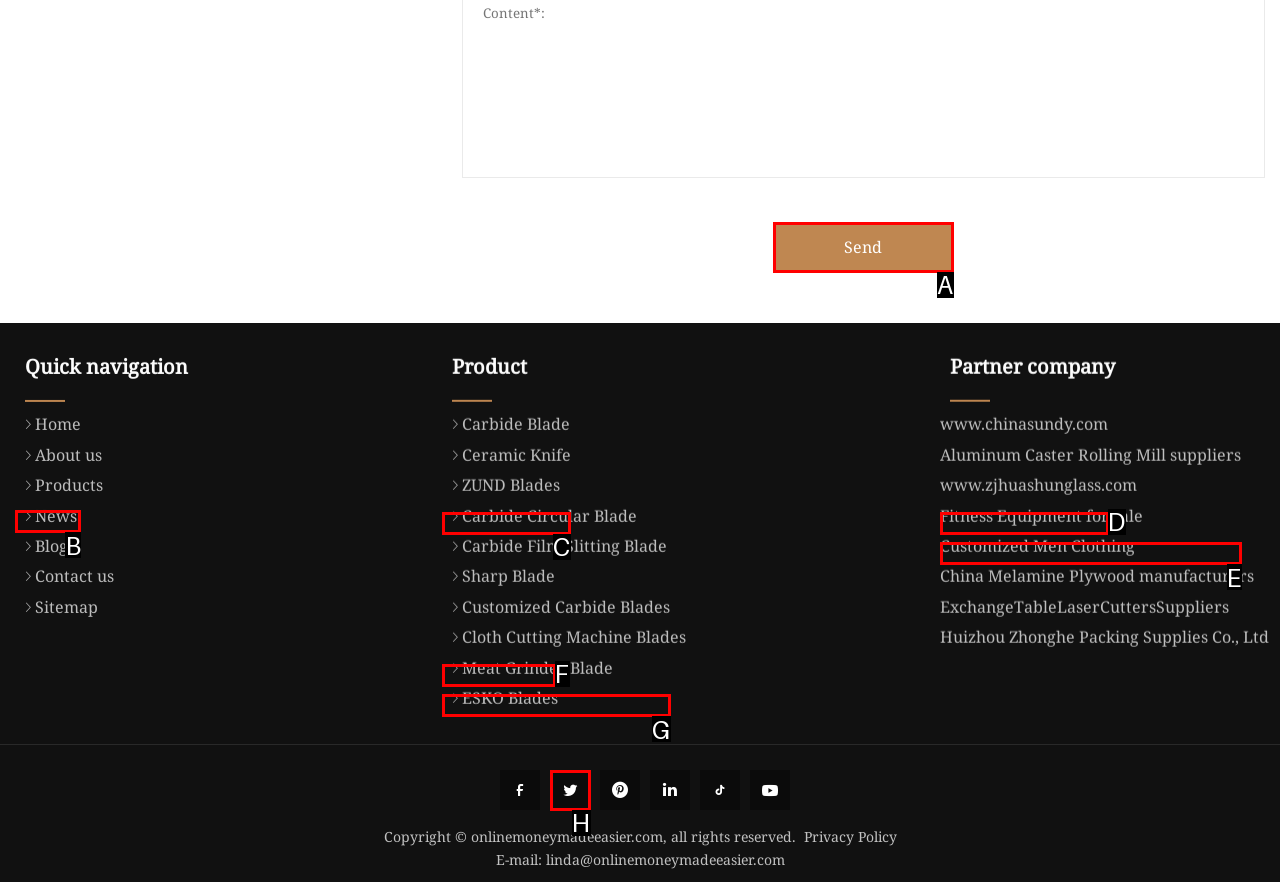Which option should be clicked to complete this task: Go to the 'Home' page
Reply with the letter of the correct choice from the given choices.

B